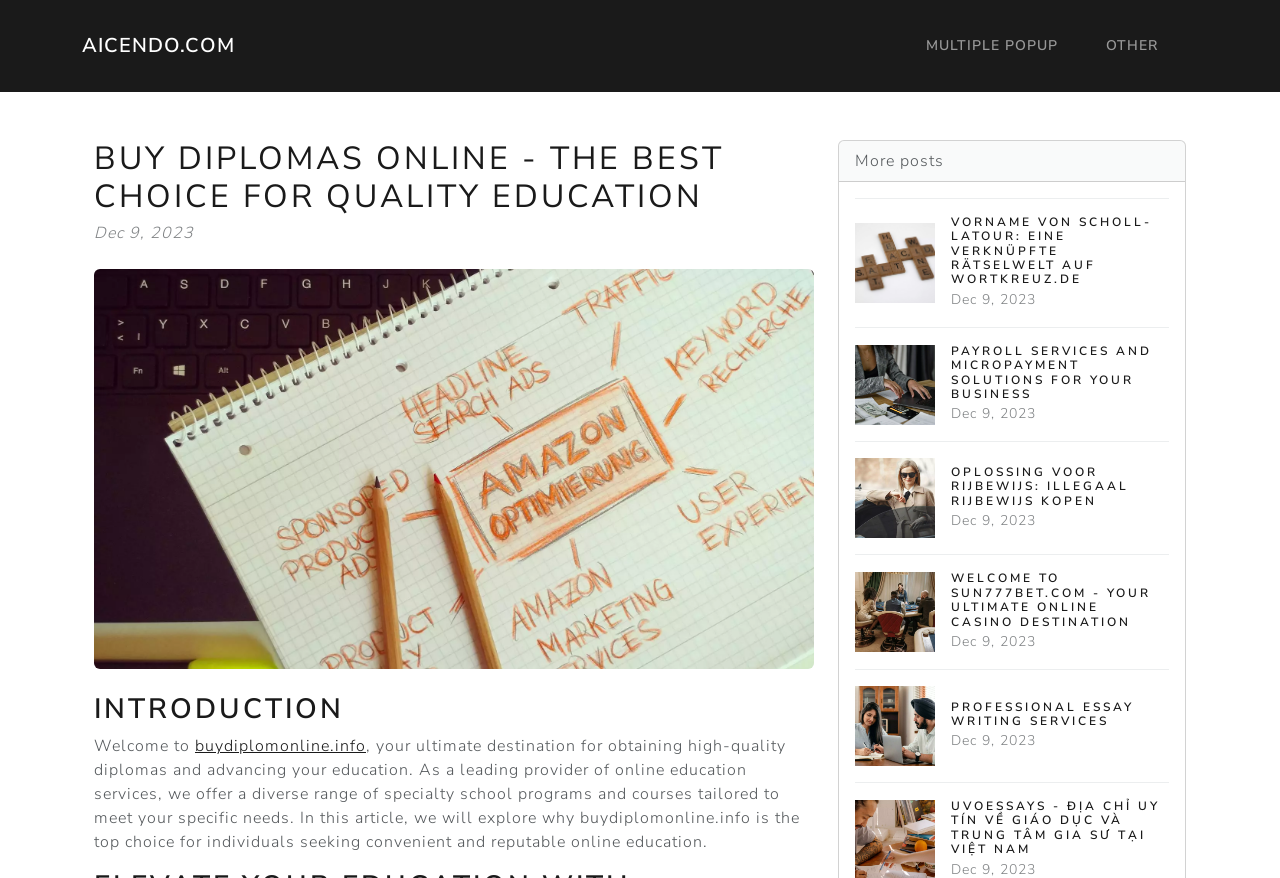Given the element description Other, predict the bounding box coordinates for the UI element in the webpage screenshot. The format should be (top-left x, top-left y, bottom-right x, bottom-right y), and the values should be between 0 and 1.

[0.858, 0.027, 0.911, 0.077]